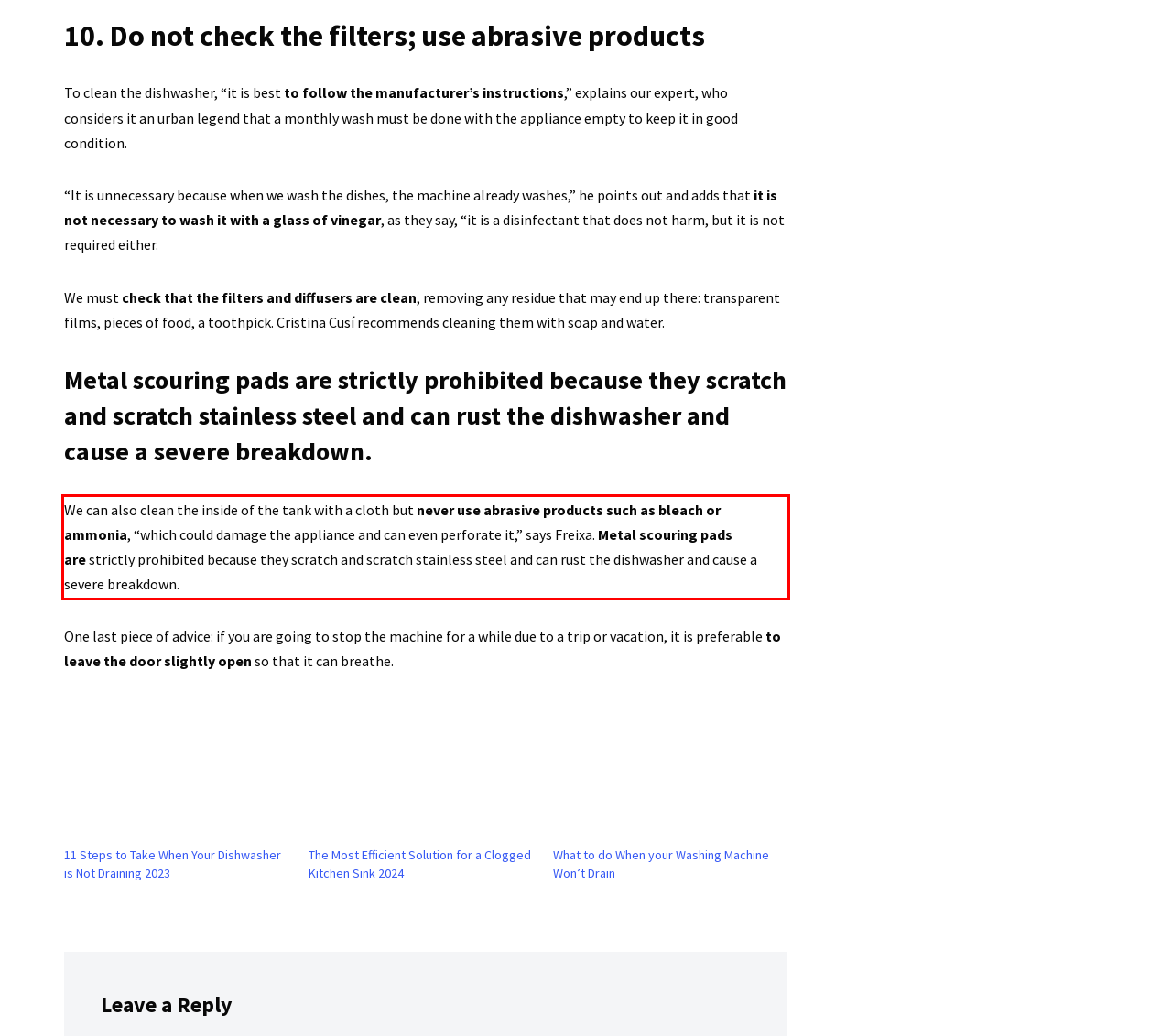Please look at the webpage screenshot and extract the text enclosed by the red bounding box.

We can also clean the inside of the tank with a cloth but never use abrasive products such as bleach or ammonia, “which could damage the appliance and can even perforate it,” says Freixa. Metal scouring pads are strictly prohibited because they scratch and scratch stainless steel and can rust the dishwasher and cause a severe breakdown.